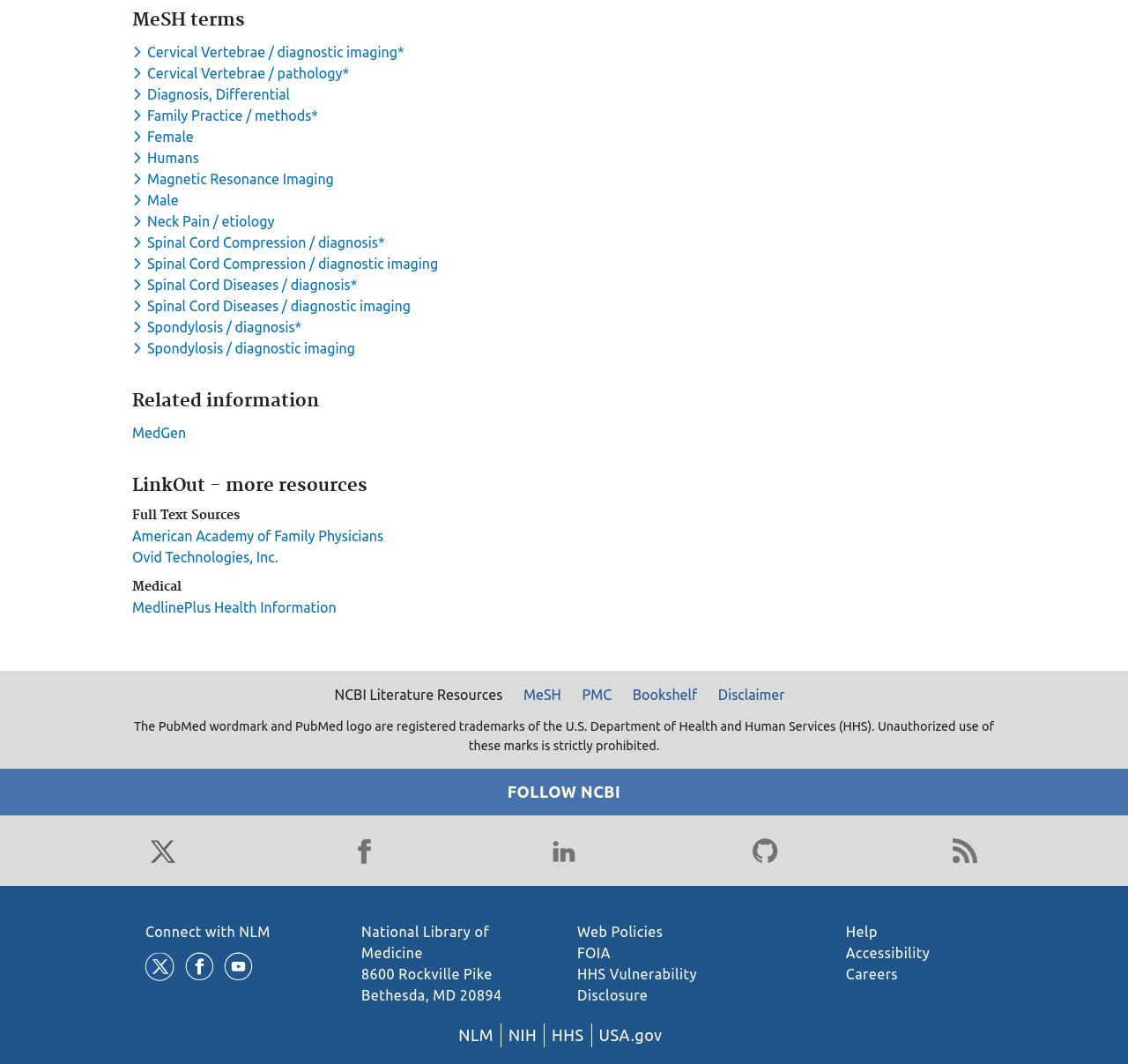Please determine the bounding box coordinates of the element's region to click for the following instruction: "Follow NCBI on Twitter".

[0.129, 0.783, 0.16, 0.816]